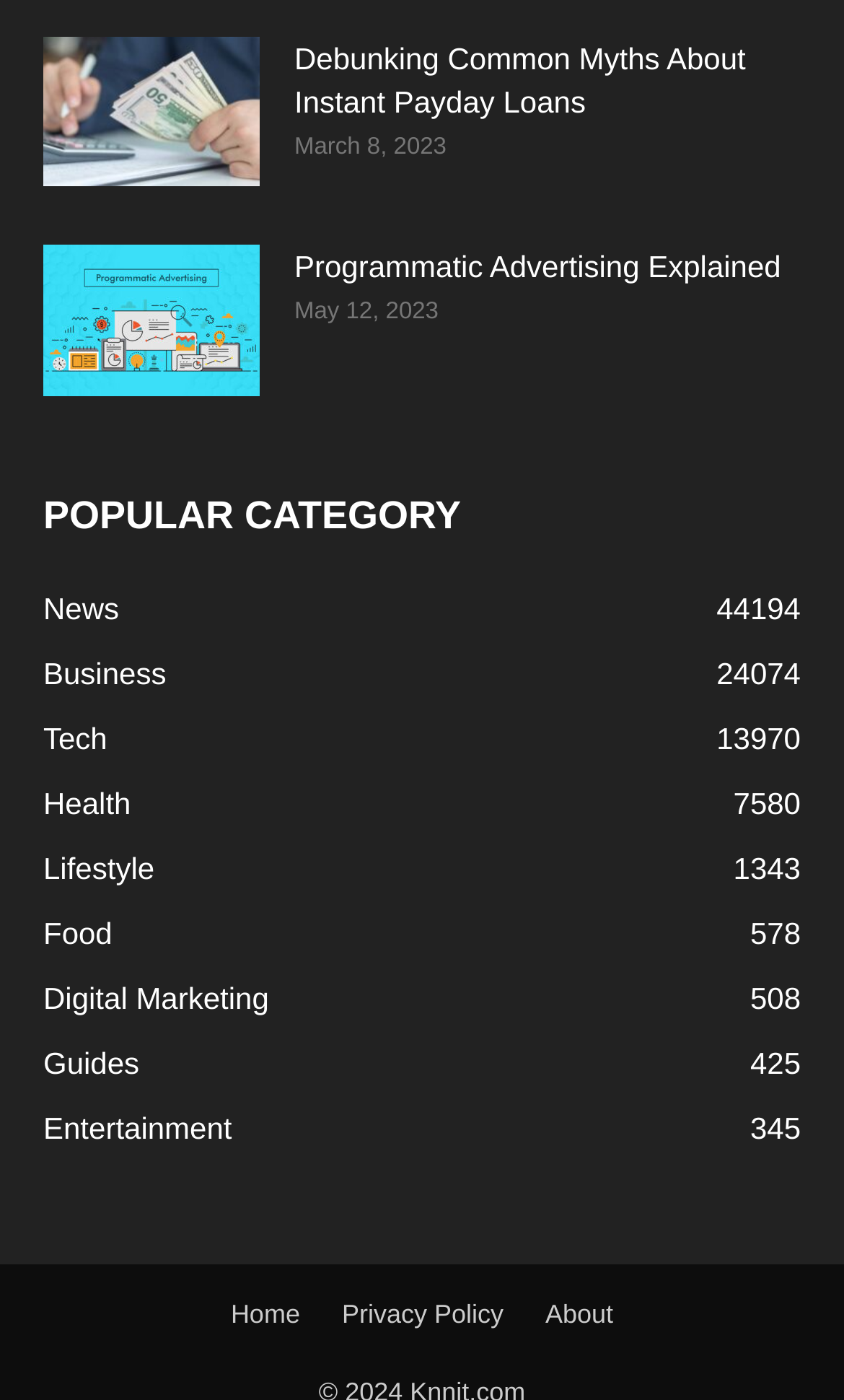Please specify the bounding box coordinates for the clickable region that will help you carry out the instruction: "Explore Programmatic Advertising Explained".

[0.051, 0.175, 0.308, 0.284]